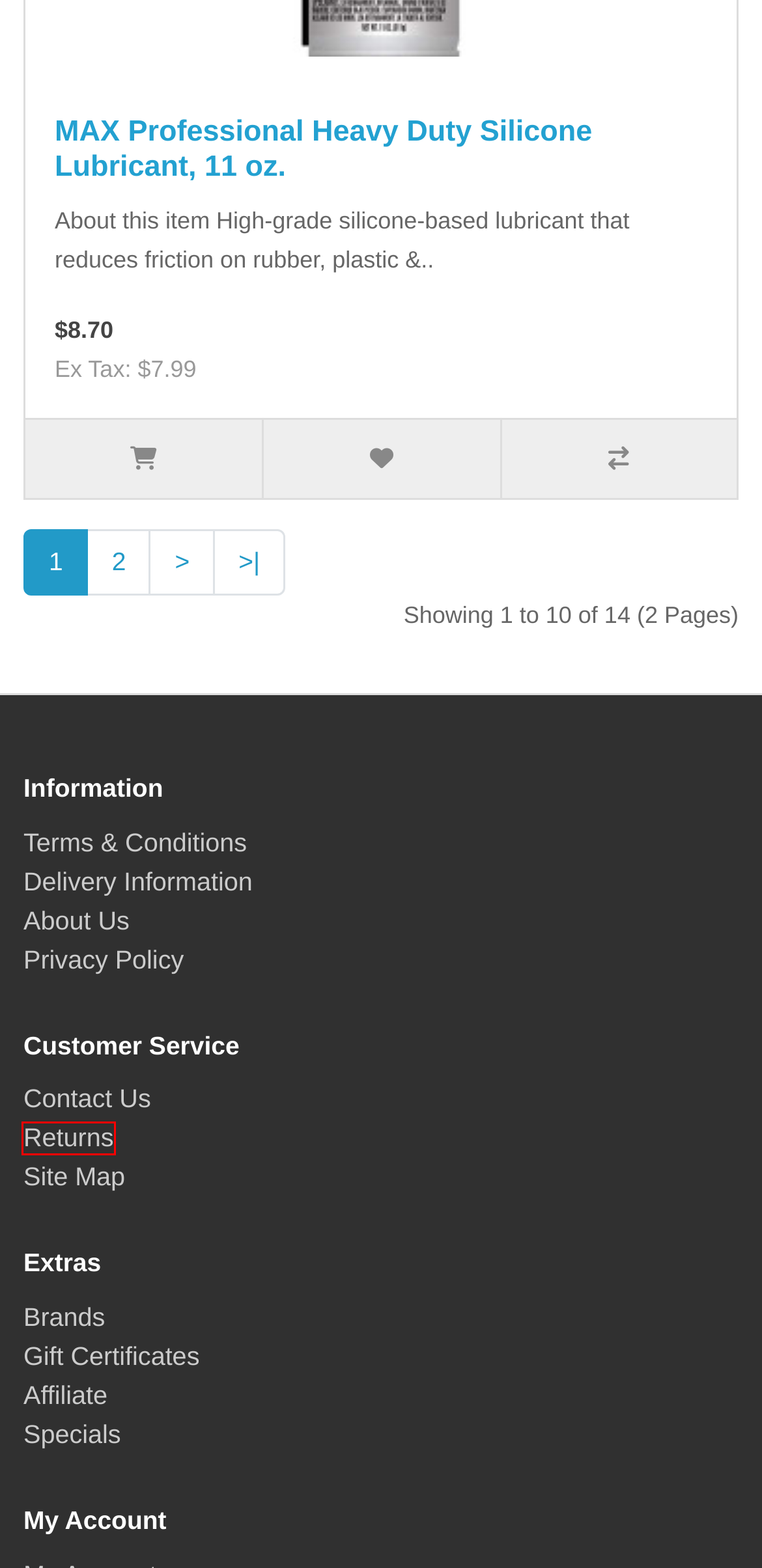Please examine the screenshot provided, which contains a red bounding box around a UI element. Select the webpage description that most accurately describes the new page displayed after clicking the highlighted element. Here are the candidates:
A. Site Map
B. About Us
C. Privacy Policy
D. Purchase a Gift Certificate
E. Terms & Conditions
F. Find Your Favorite Brand
G. Product Returns
H. Special Offers

G